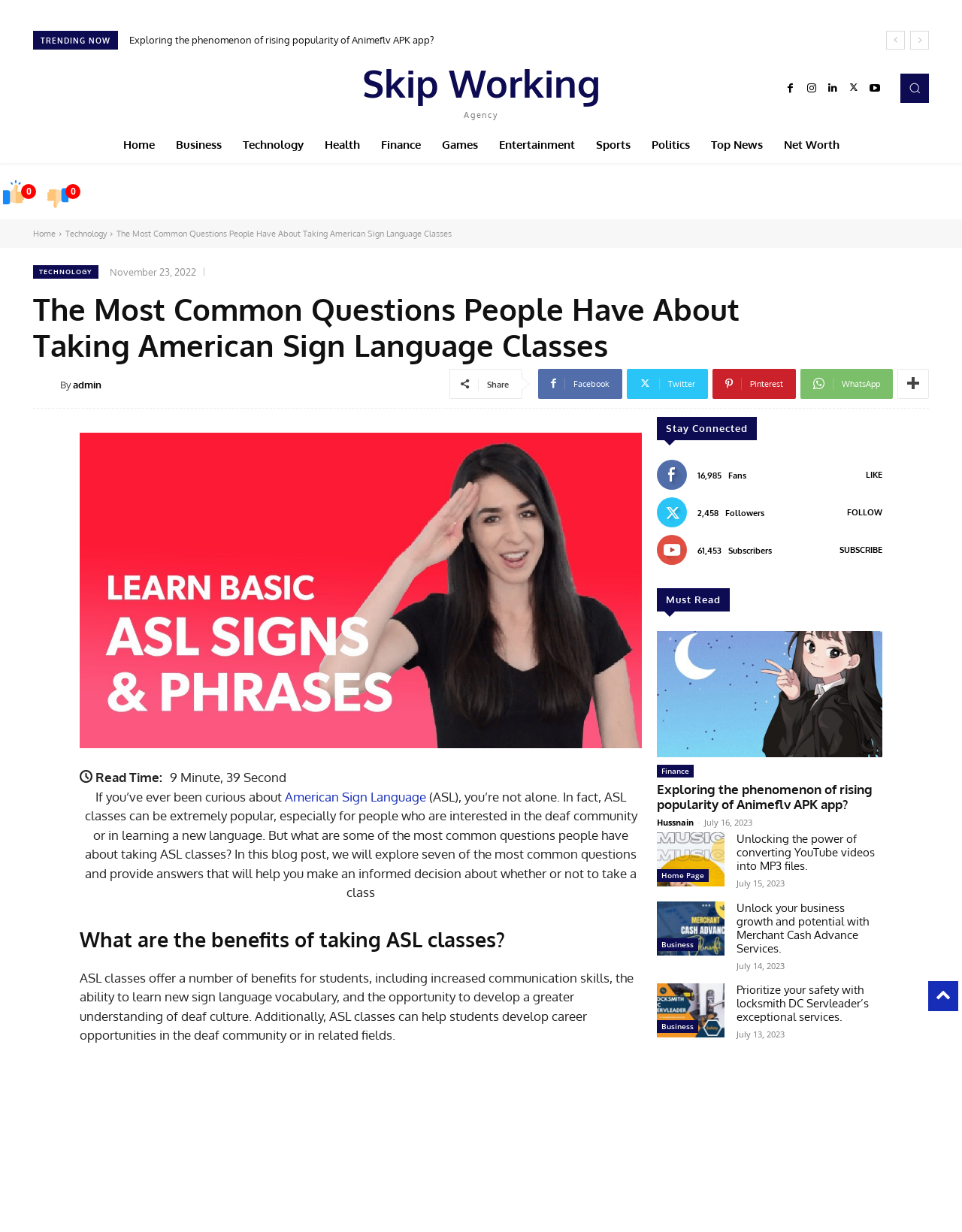Refer to the screenshot and answer the following question in detail:
What are the benefits of taking ASL classes?

The benefits of taking ASL classes are mentioned in the post as increased communication skills, the ability to learn new sign language vocabulary, and the opportunity to develop a greater understanding of deaf culture, which can also lead to career opportunities in the deaf community or related fields.